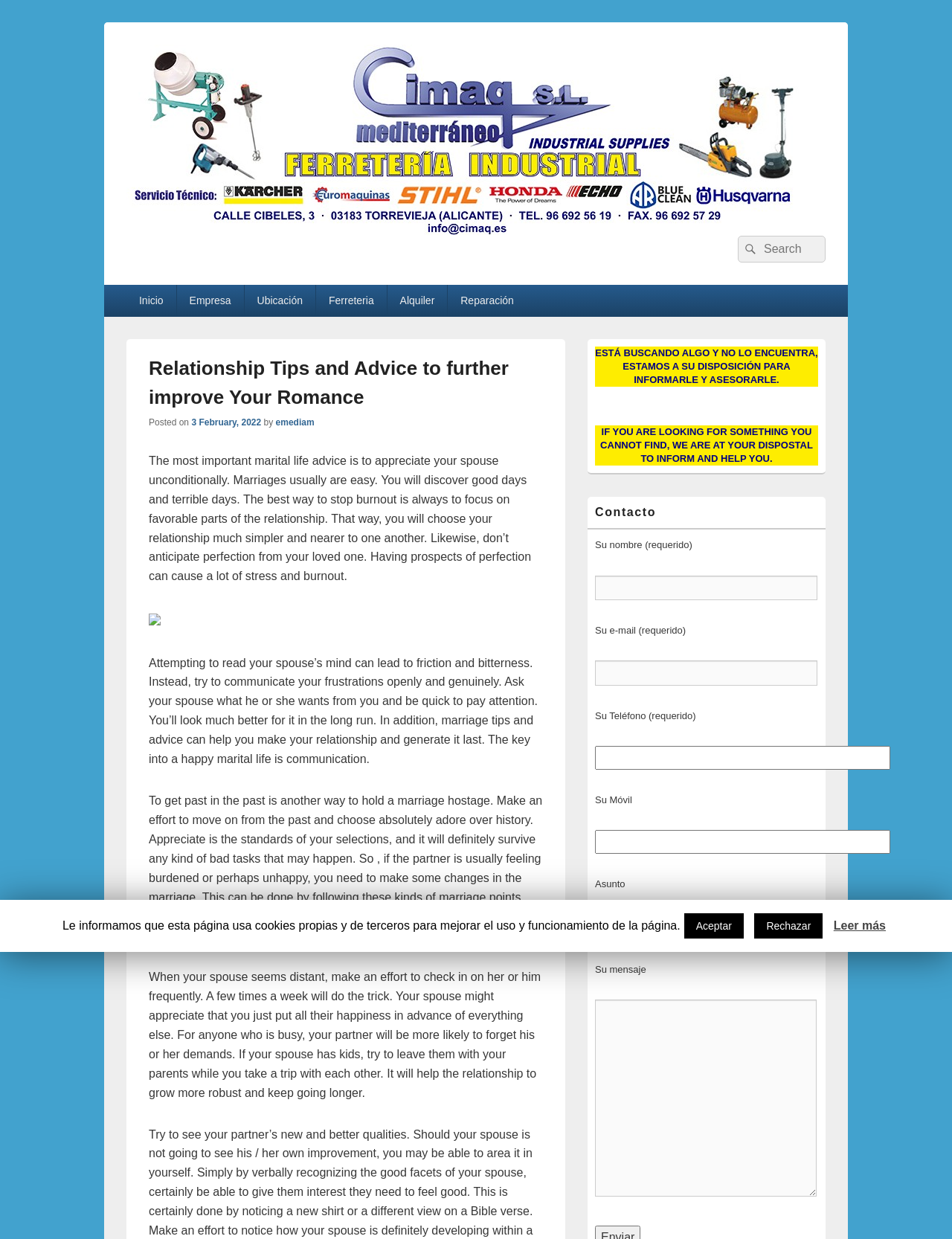How many links are in the primary menu?
Please provide a single word or phrase as the answer based on the screenshot.

6